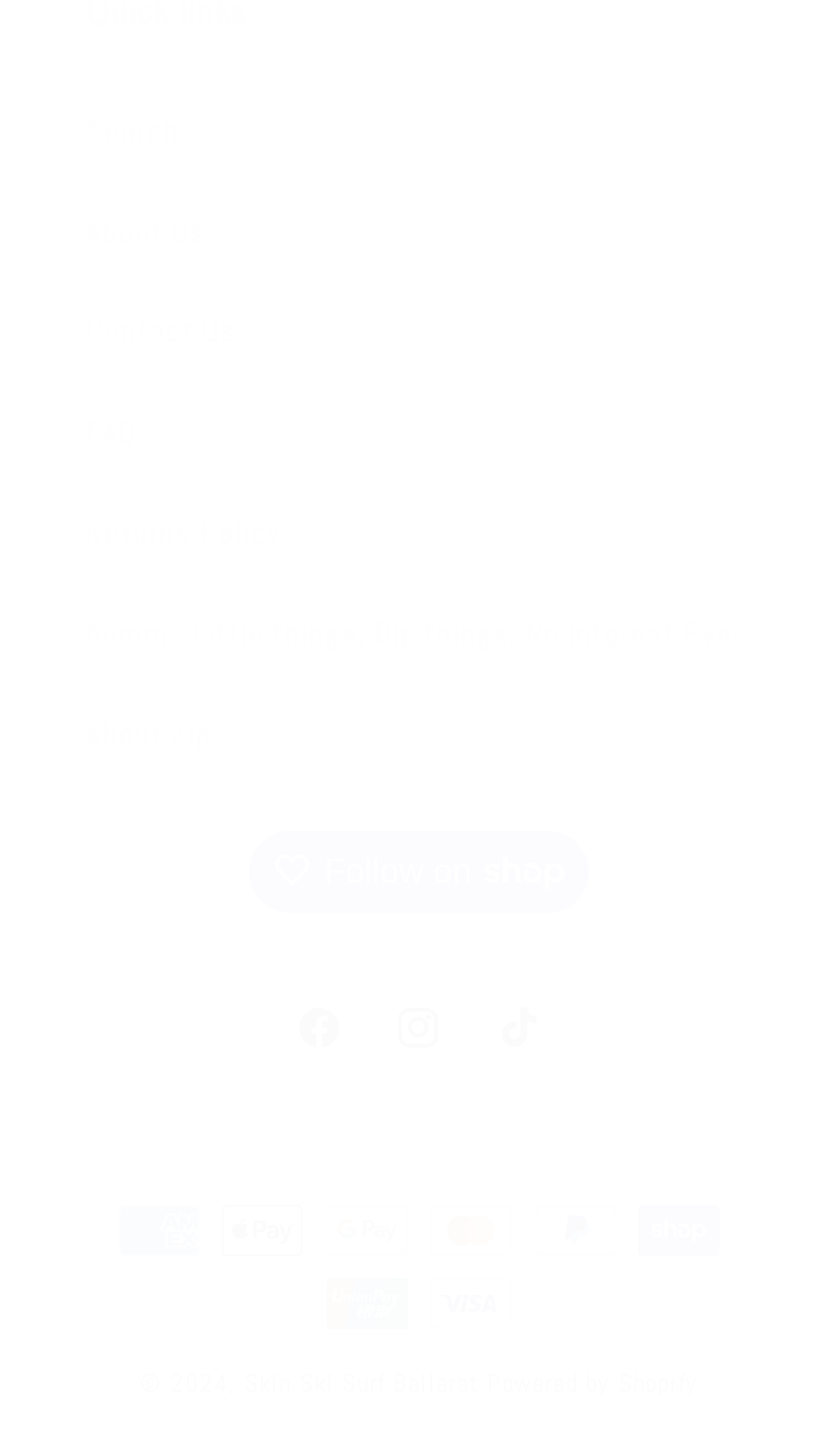Respond with a single word or phrase:
What is the copyright year mentioned at the bottom of the page?

2024